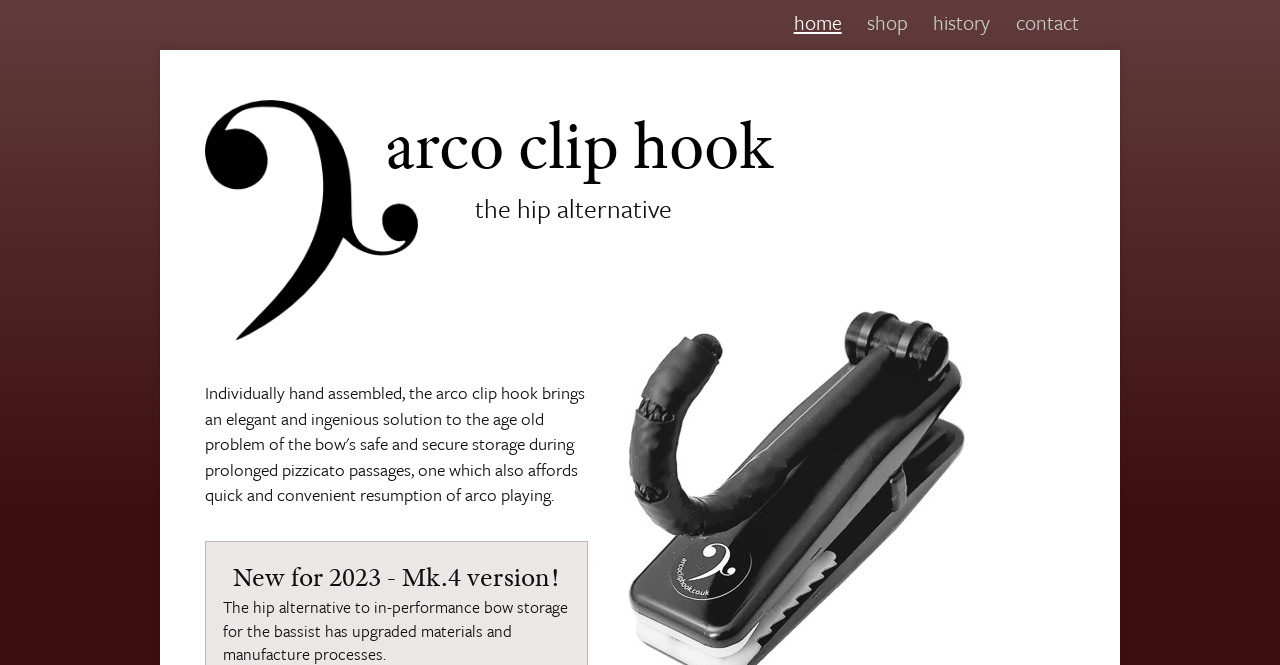What is the logo image located?
Answer the question using a single word or phrase, according to the image.

Top left